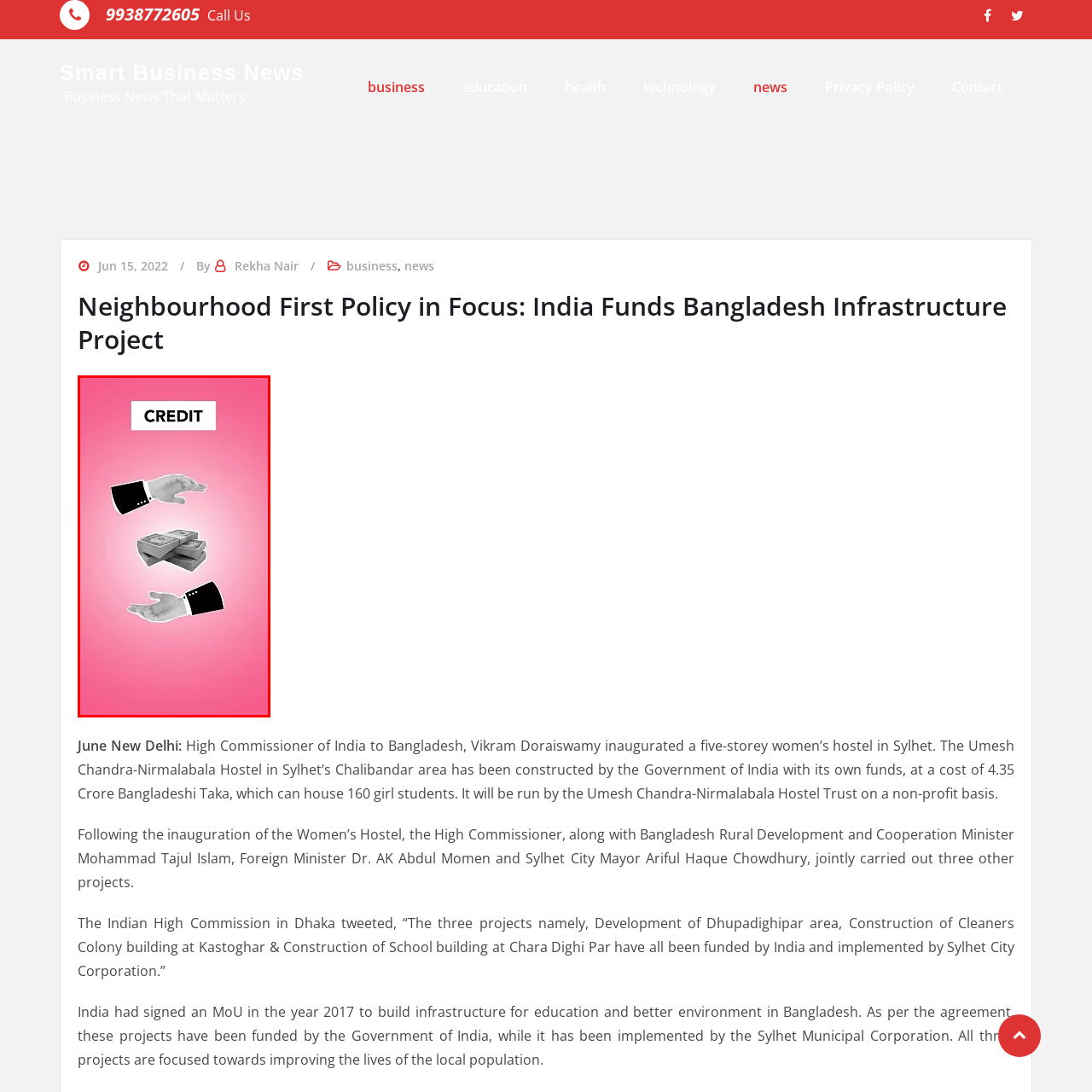Provide a comprehensive description of the image contained within the red rectangle.

This visually striking image features a minimalistic design that centers on the concept of "Credit." Set against a vibrant pink background, two illustrated hands appear to be in a gesture of exchanging an unseen item while a stack of cash sits prominently in the middle. The cash is stylized in grayscale, creating a contrast with the vivid backdrop and highlighting its significance. Above this imagery, the word "CREDIT" is boldly displayed in a clean, modern font, reinforcing the theme of financial transactions. This composition effectively conveys themes of finance and capability, making it an eye-catching representation of the credit concept.